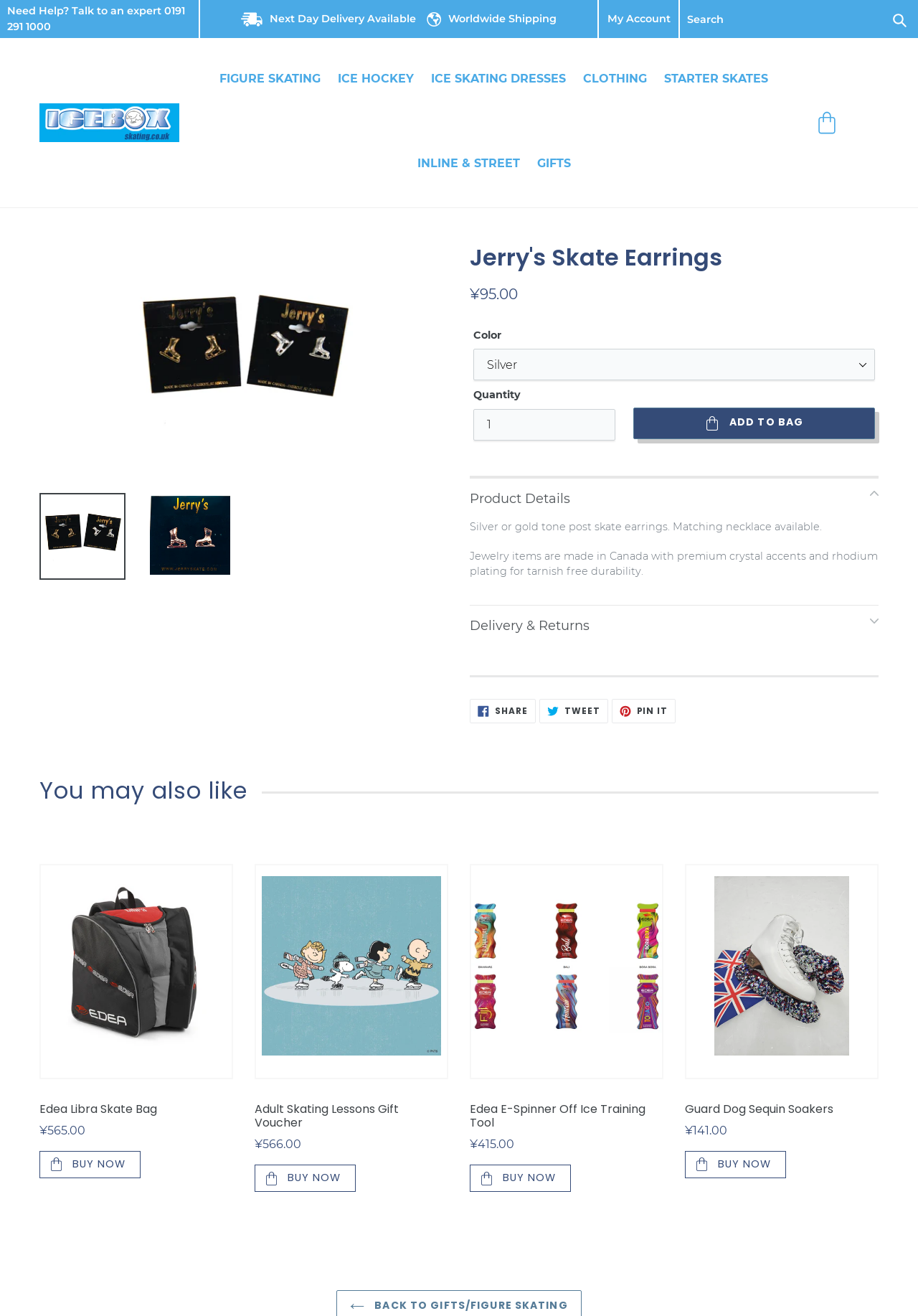Generate a thorough description of the webpage.

This webpage is about Jerry's Skate Earrings, a product from Ice Box Skating. At the top of the page, there are several links and text elements, including "Need Help? Talk to an expert 0191 291 1000", "Next Day Delivery Available", and "Worldwide Shipping". There is also a link to "My Account Log in" and a logo of Ice Box Skating with a link to the homepage.

Below the top section, there is a layout table that contains several links to different categories, such as "FIGURE SKATING", "ICE HOCKEY", "ICE SKATING DRESSES", and "CLOTHING". There is also a link to "STARTER SKATES" and "INLINE & STREET" on the right side of the table.

The main product image of Jerry's Skate Earrings is displayed prominently in the center of the page, with a heading "Jerry's Skate Earrings" above it. Below the image, there is a description list that shows the regular price of the product, ¥95.00.

To the right of the product image, there is a section that allows users to select the color and quantity of the product, with an "Add to bag" button below. There is also a status indicator that shows the product is available.

Below the product information section, there is a tab panel that contains product details, including a description of the product: "Silver or gold tone post skate earrings. Matching necklace available. Jewelry items are made in Canada with premium crystal accents and rhodium plating for tarnish free durability." There is also a section for delivery and returns information.

Further down the page, there are social media links to share the product on Facebook, Twitter, and Pinterest. Below that, there is a section titled "You may also like" that displays several related products, including Edea Libra Skate Bag, Adult Skating Lessons Gift Voucher, Edea E-Spinner Off Ice Training Tool, and Guard Dog Sequin Soakers. Each product has an image, a description, and a "BUY NOW" link.